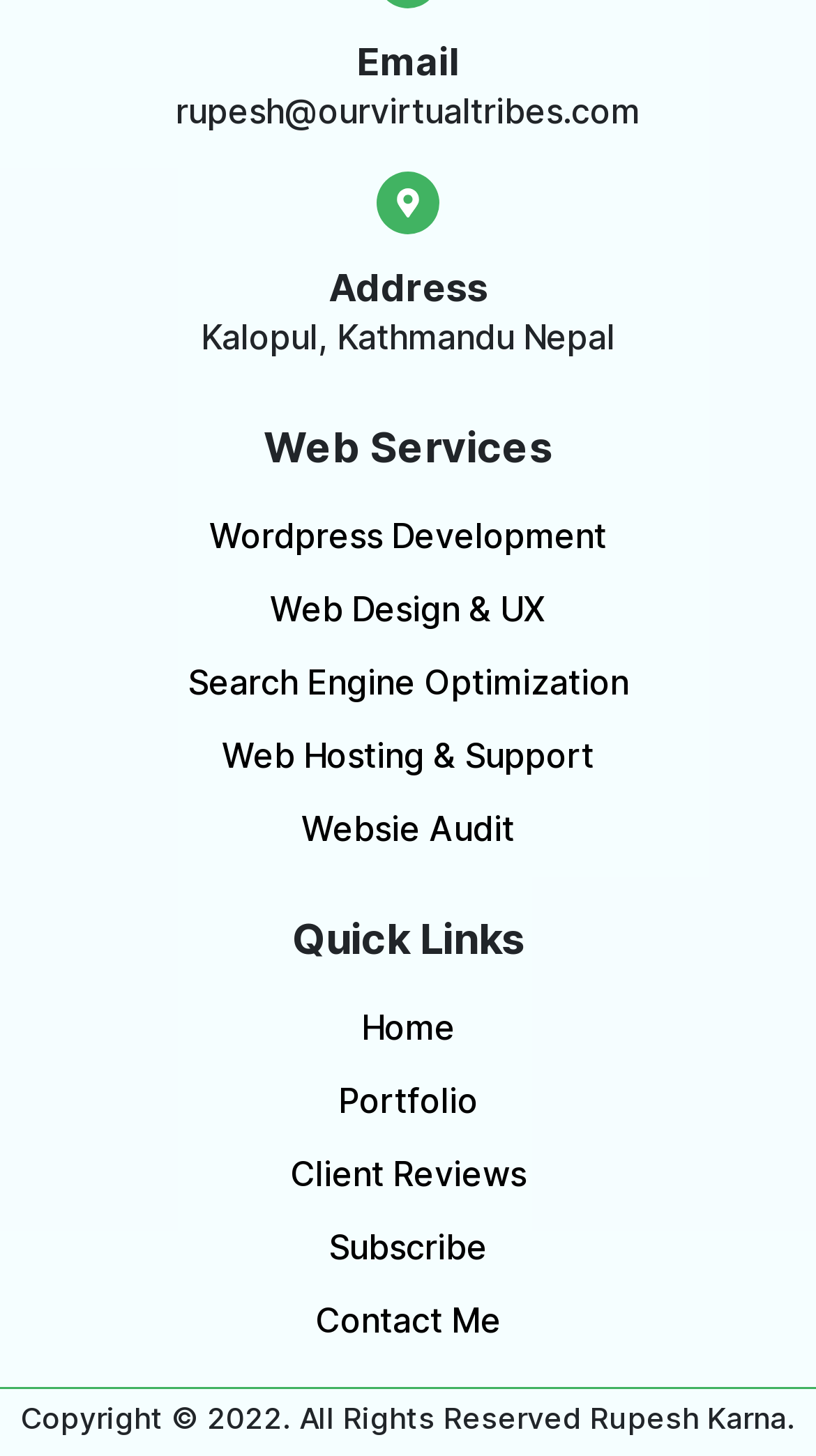Please identify the bounding box coordinates of the element's region that I should click in order to complete the following instruction: "Go to Home page". The bounding box coordinates consist of four float numbers between 0 and 1, i.e., [left, top, right, bottom].

[0.026, 0.687, 0.974, 0.726]